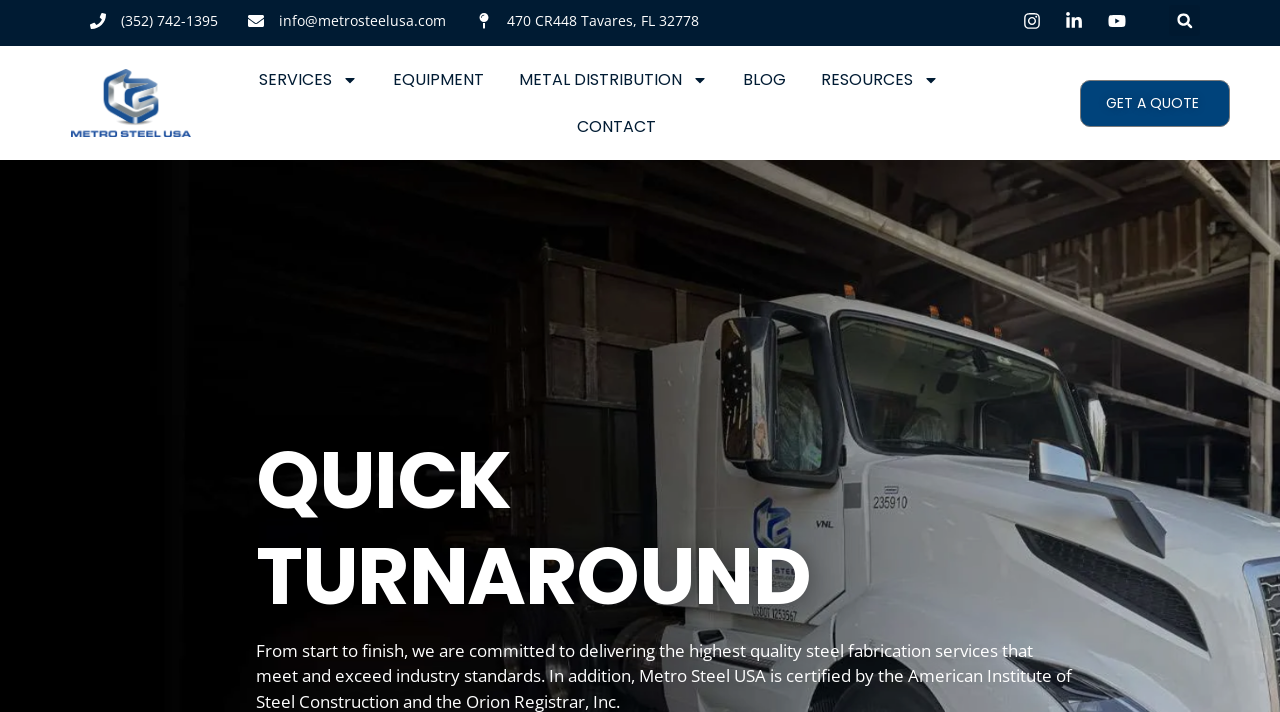How many navigation menu items are there?
Provide an in-depth and detailed explanation in response to the question.

I counted the number of links in the navigation menu, which are 'SERVICES', 'EQUIPMENT', 'METAL DISTRIBUTION', 'BLOG', 'RESOURCES', and 'CONTACT'. These links are arranged horizontally and have similar styling, indicating that they are part of the same navigation menu.